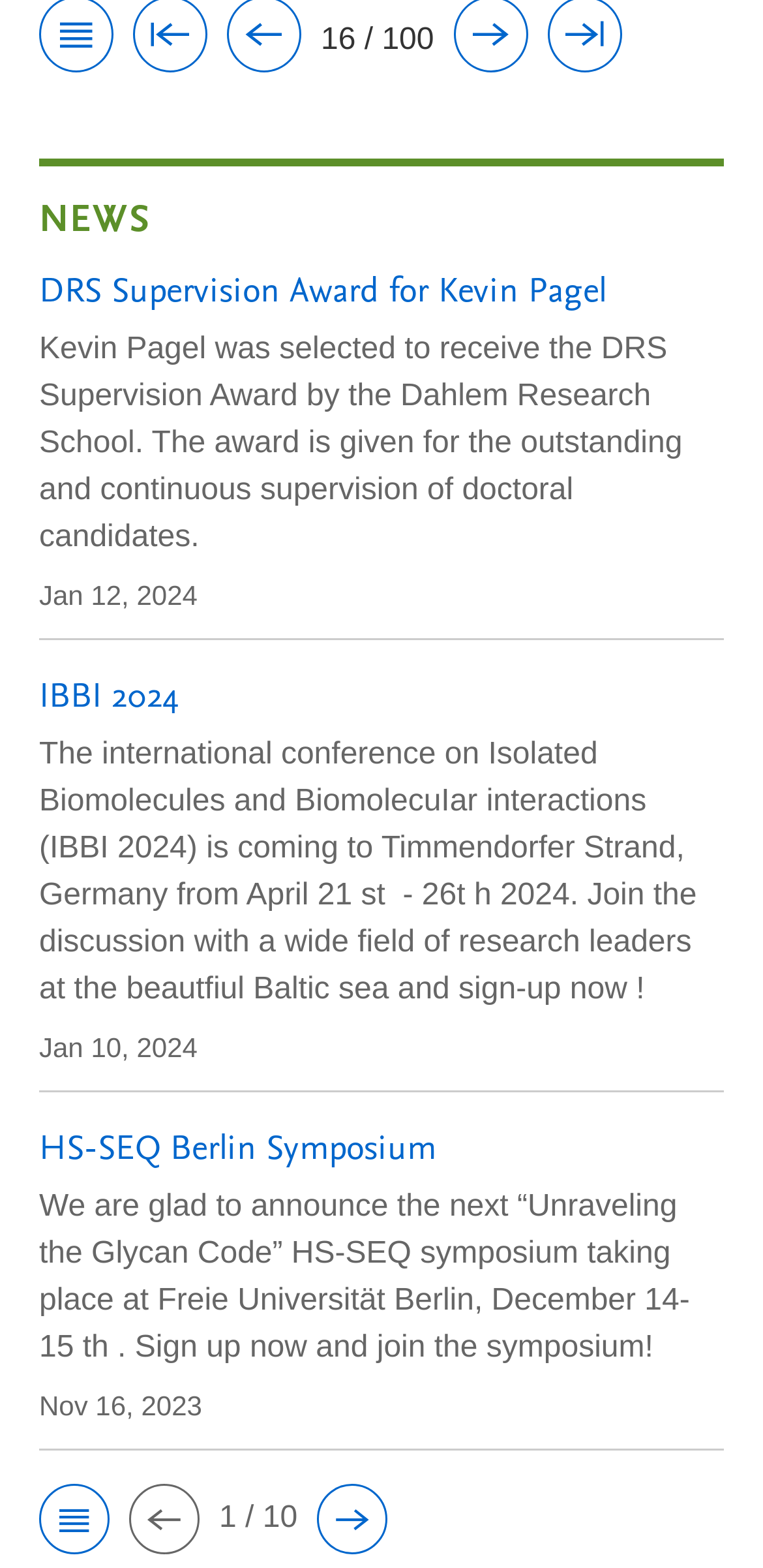How many news articles are on this page?
Provide a comprehensive and detailed answer to the question.

I counted the number of link elements with OCR text that appear to be news article summaries, which are three in total.